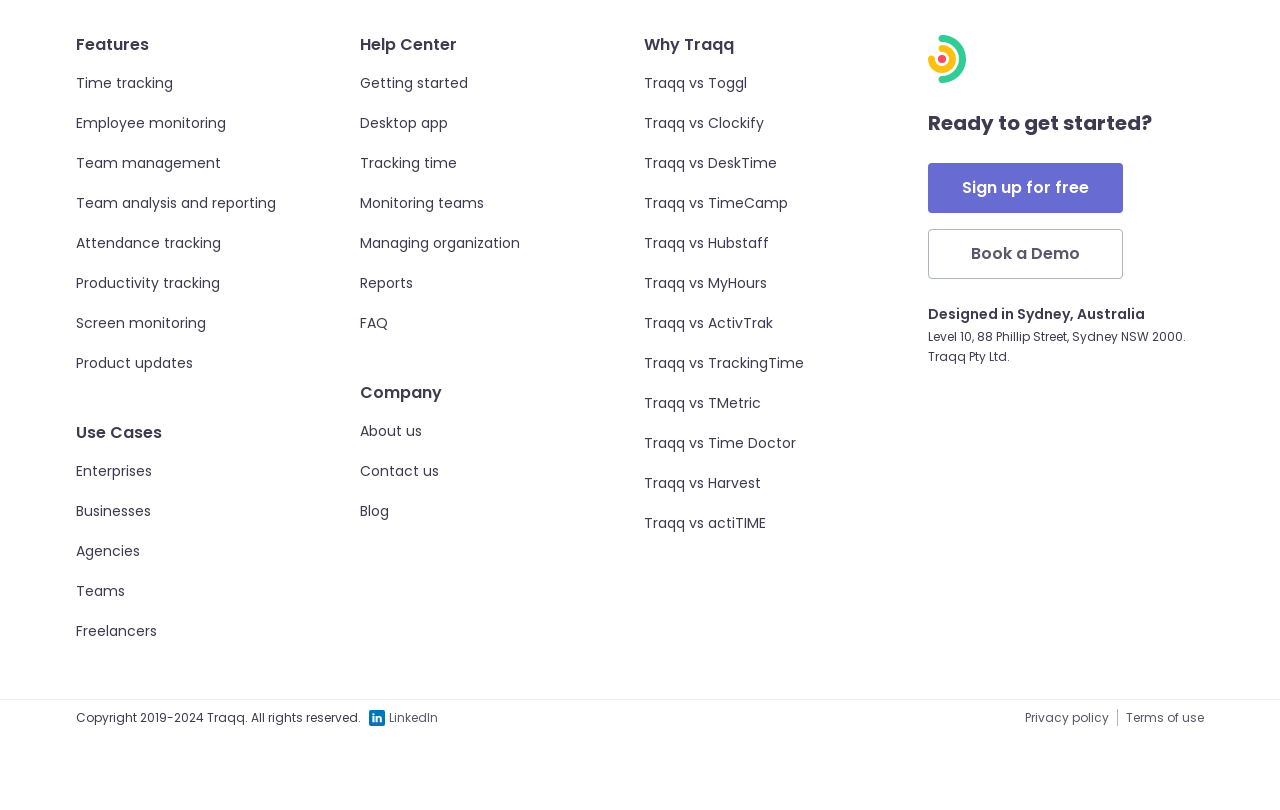Locate the bounding box coordinates of the item that should be clicked to fulfill the instruction: "Read about Traqq vs Toggl".

[0.503, 0.09, 0.584, 0.115]